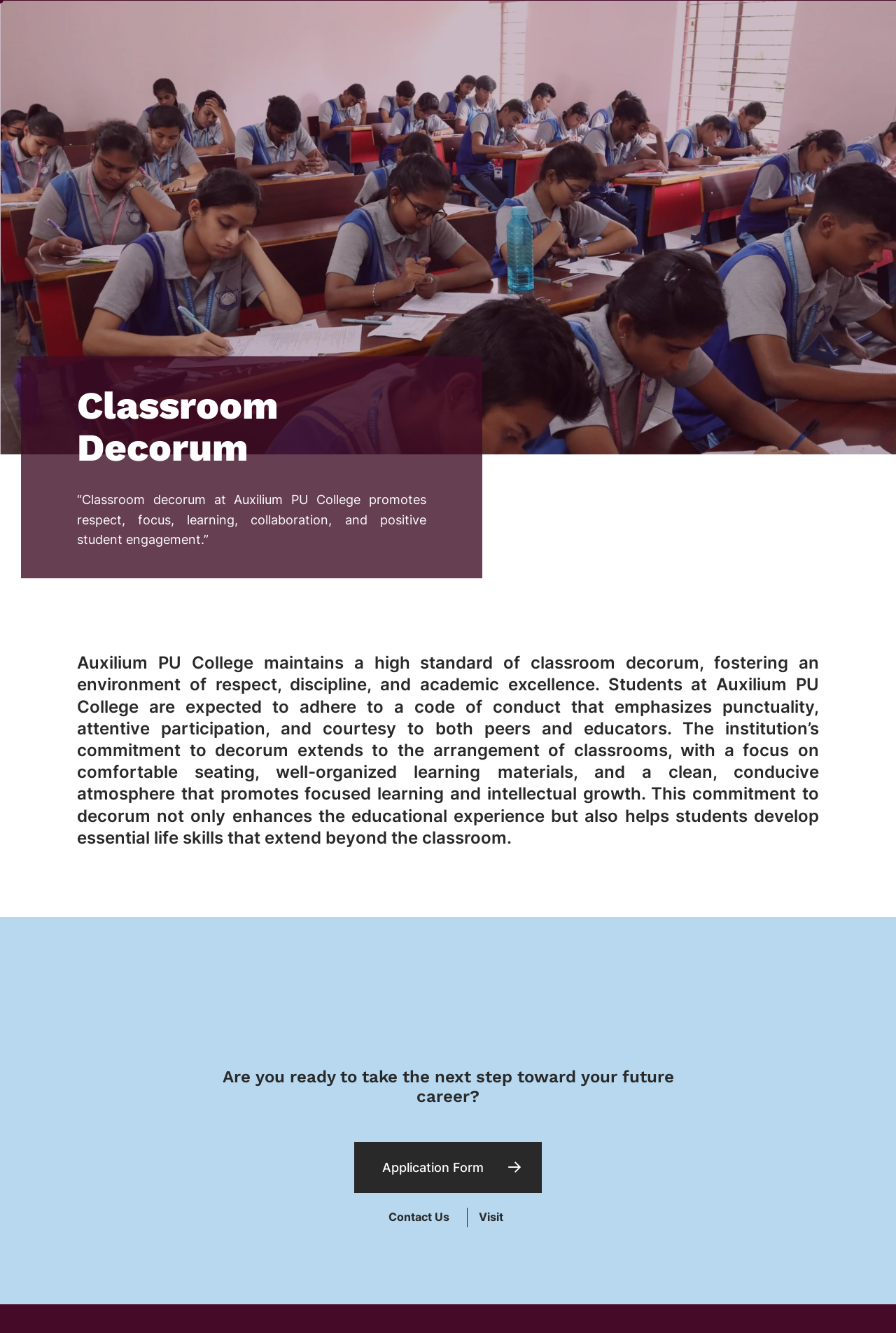Pinpoint the bounding box coordinates of the area that should be clicked to complete the following instruction: "Contact Us". The coordinates must be given as four float numbers between 0 and 1, i.e., [left, top, right, bottom].

[0.433, 0.906, 0.522, 0.921]